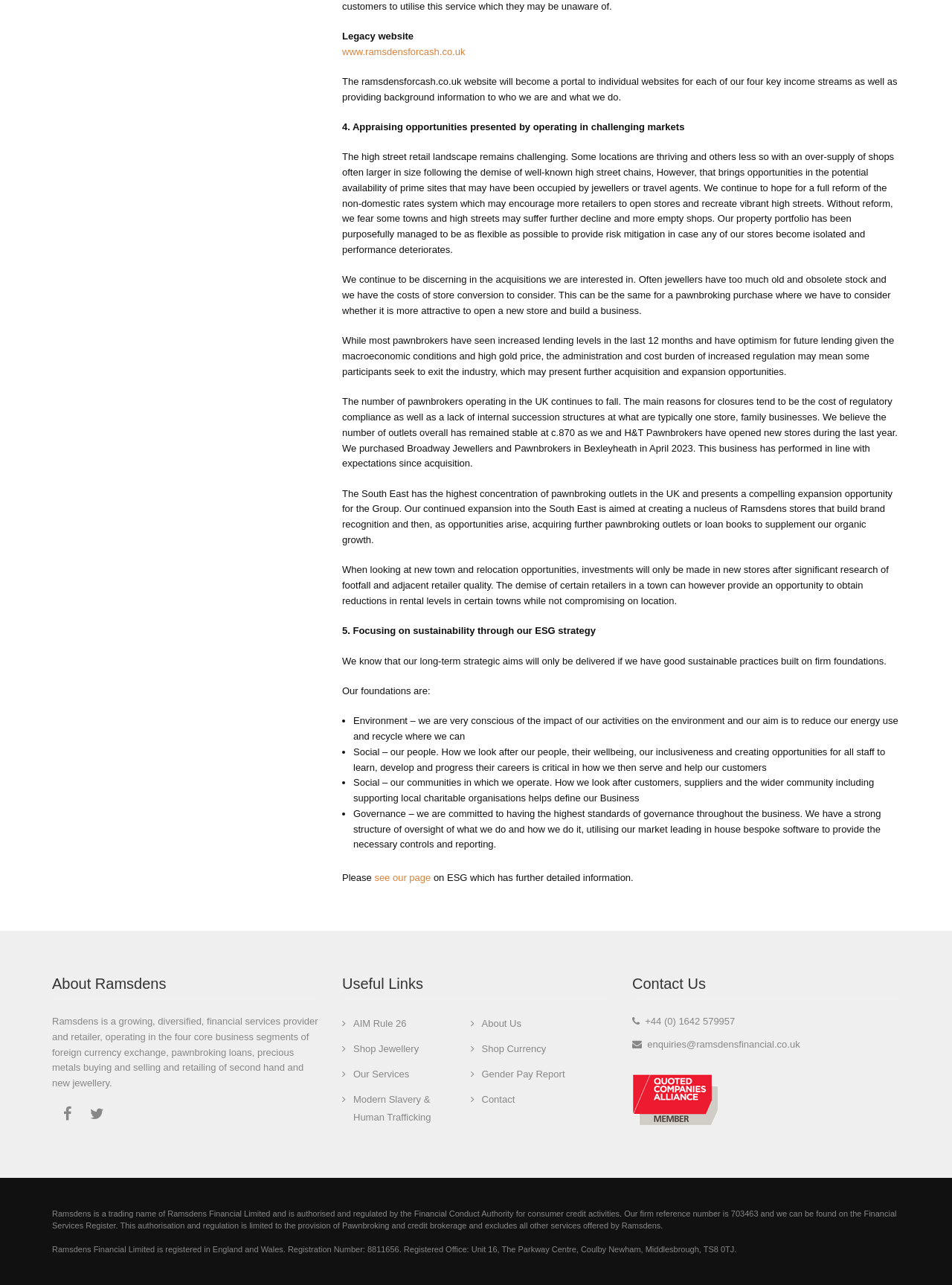Determine the bounding box coordinates of the section to be clicked to follow the instruction: "view AIM Rule 26". The coordinates should be given as four float numbers between 0 and 1, formatted as [left, top, right, bottom].

[0.359, 0.792, 0.427, 0.801]